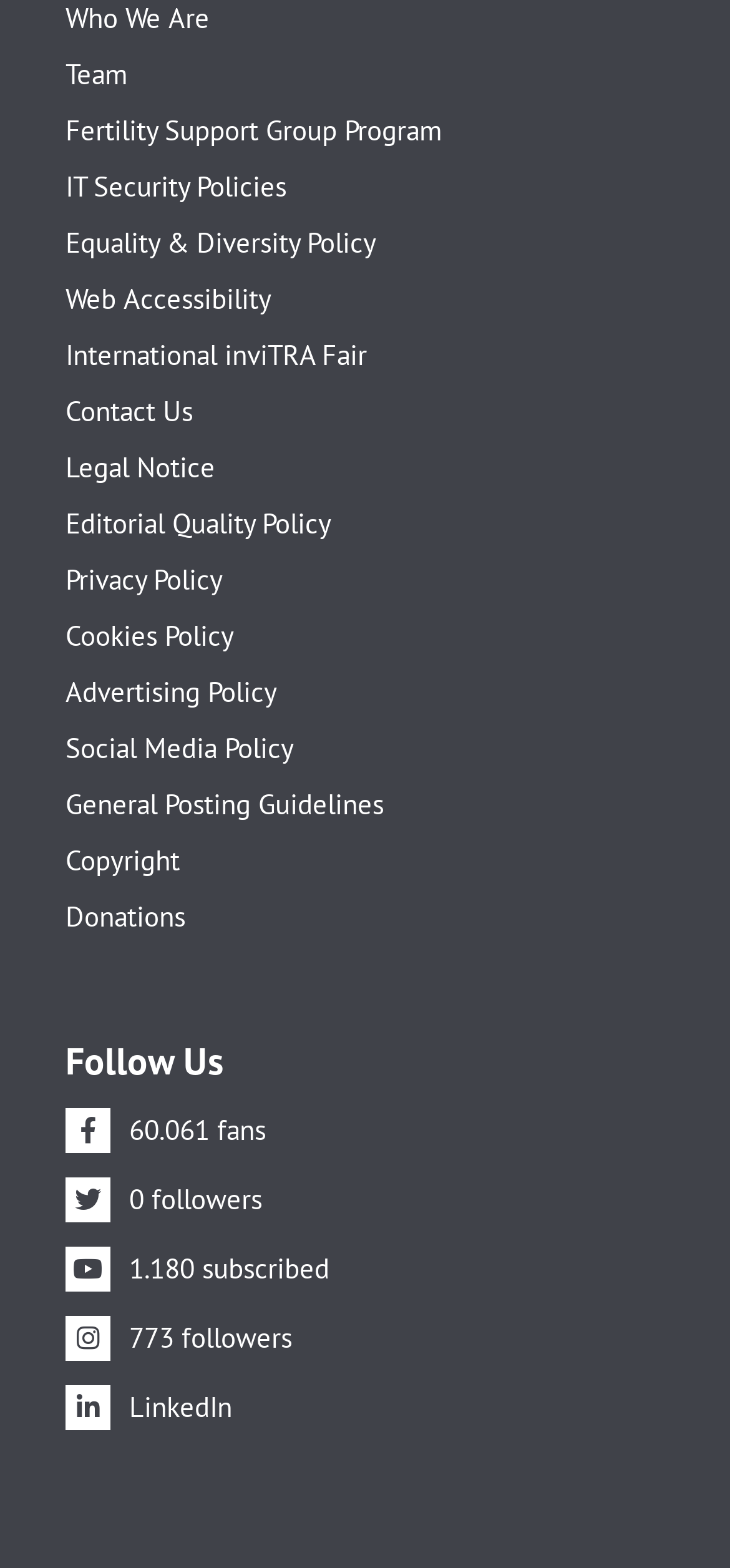Indicate the bounding box coordinates of the element that must be clicked to execute the instruction: "View Fertility Support Group Program". The coordinates should be given as four float numbers between 0 and 1, i.e., [left, top, right, bottom].

[0.09, 0.074, 0.91, 0.092]